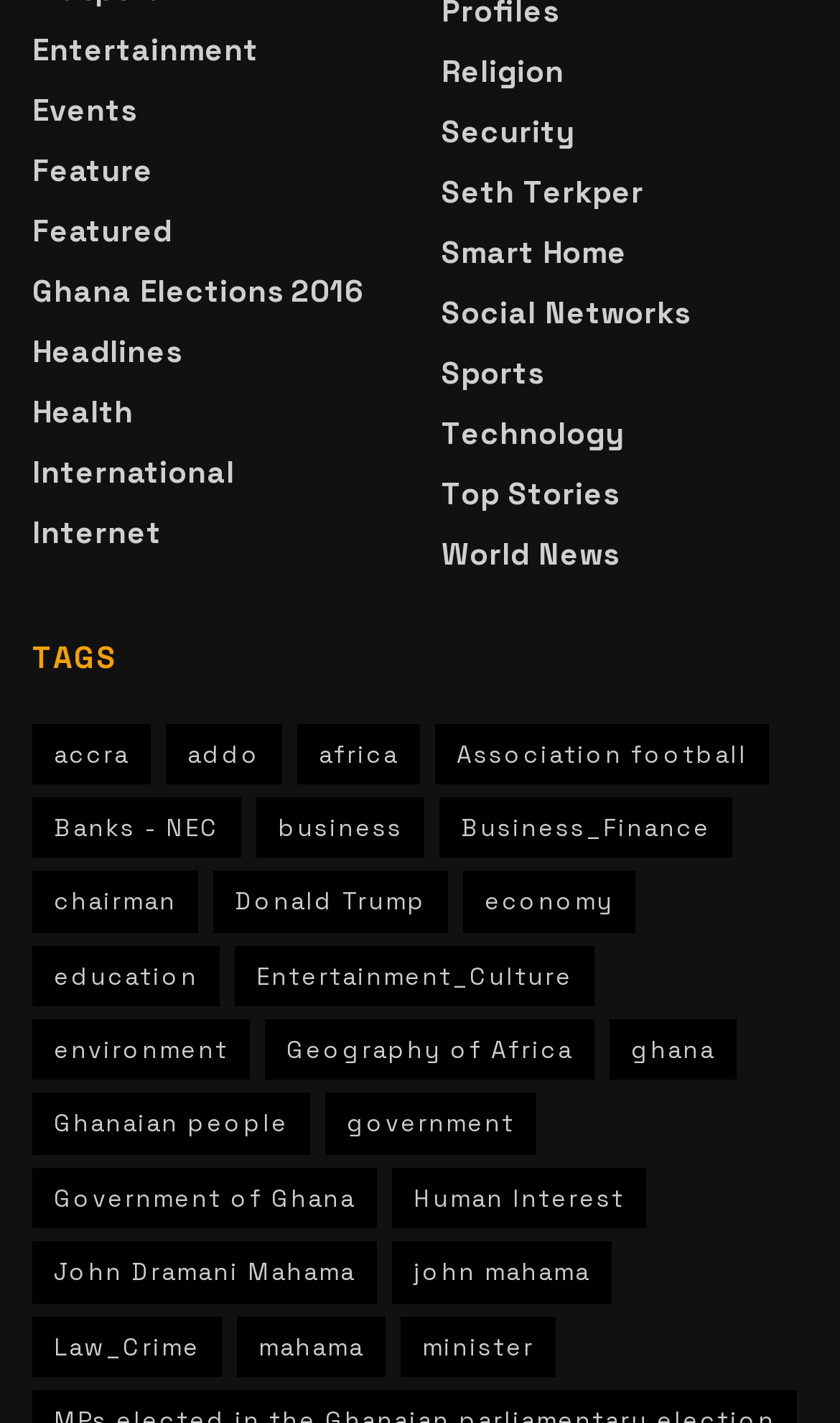Determine the coordinates of the bounding box that should be clicked to complete the instruction: "Explore Top Stories". The coordinates should be represented by four float numbers between 0 and 1: [left, top, right, bottom].

[0.526, 0.333, 0.736, 0.36]